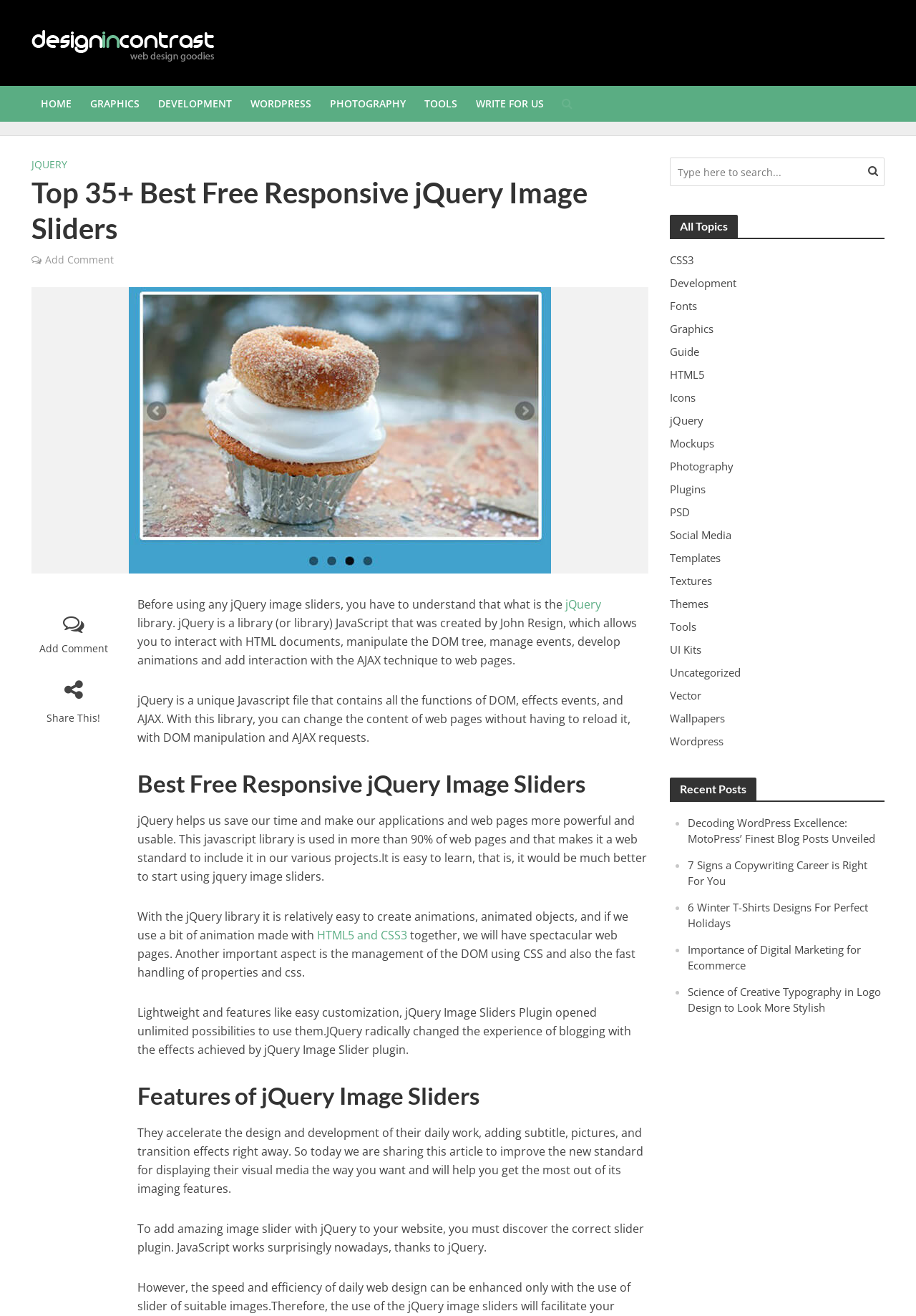Locate the bounding box coordinates of the element that should be clicked to fulfill the instruction: "Click on the 'jQuery' link".

[0.617, 0.453, 0.656, 0.467]